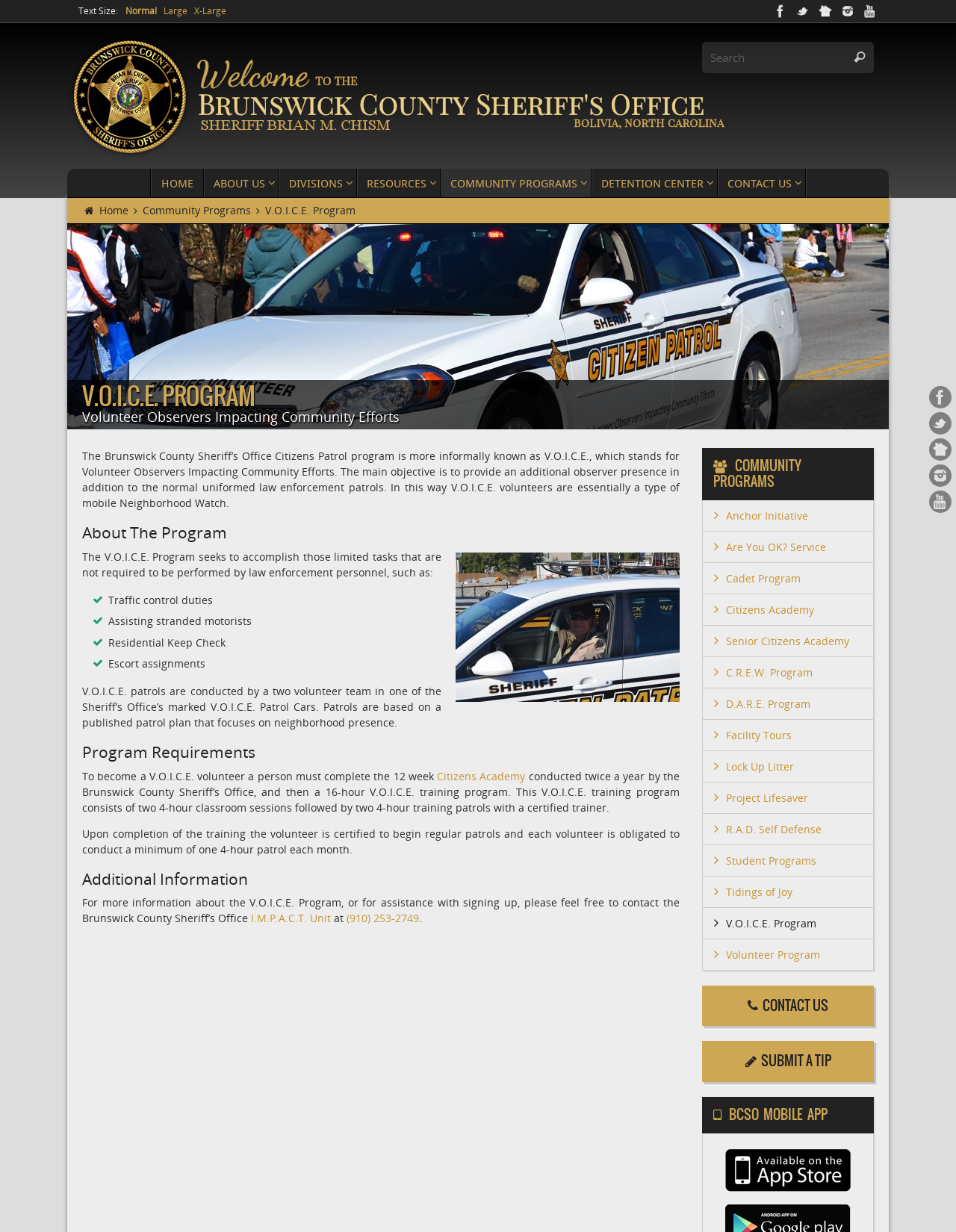How many community programs are listed on the webpage?
Give a one-word or short phrase answer based on the image.

15